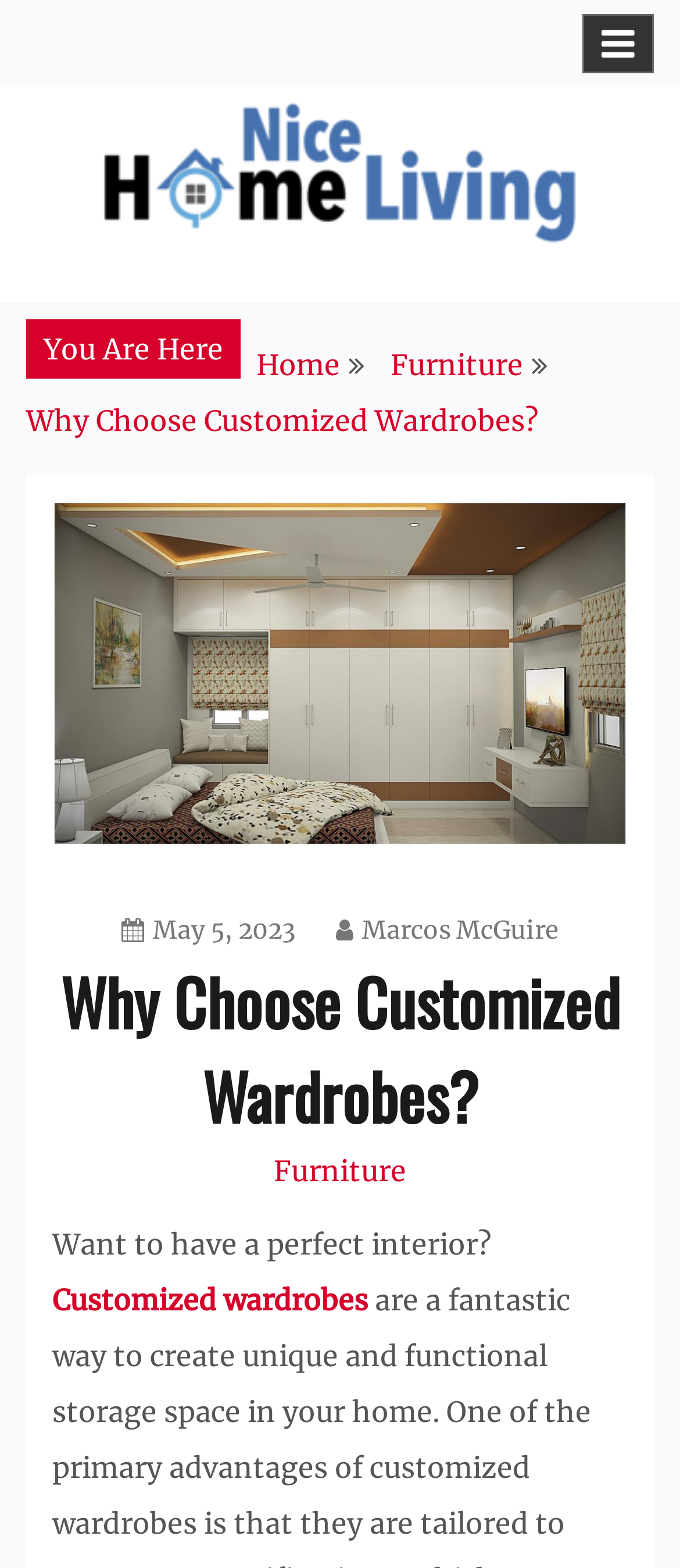What is the date mentioned in the article?
Using the visual information, answer the question in a single word or phrase.

May 5, 2023